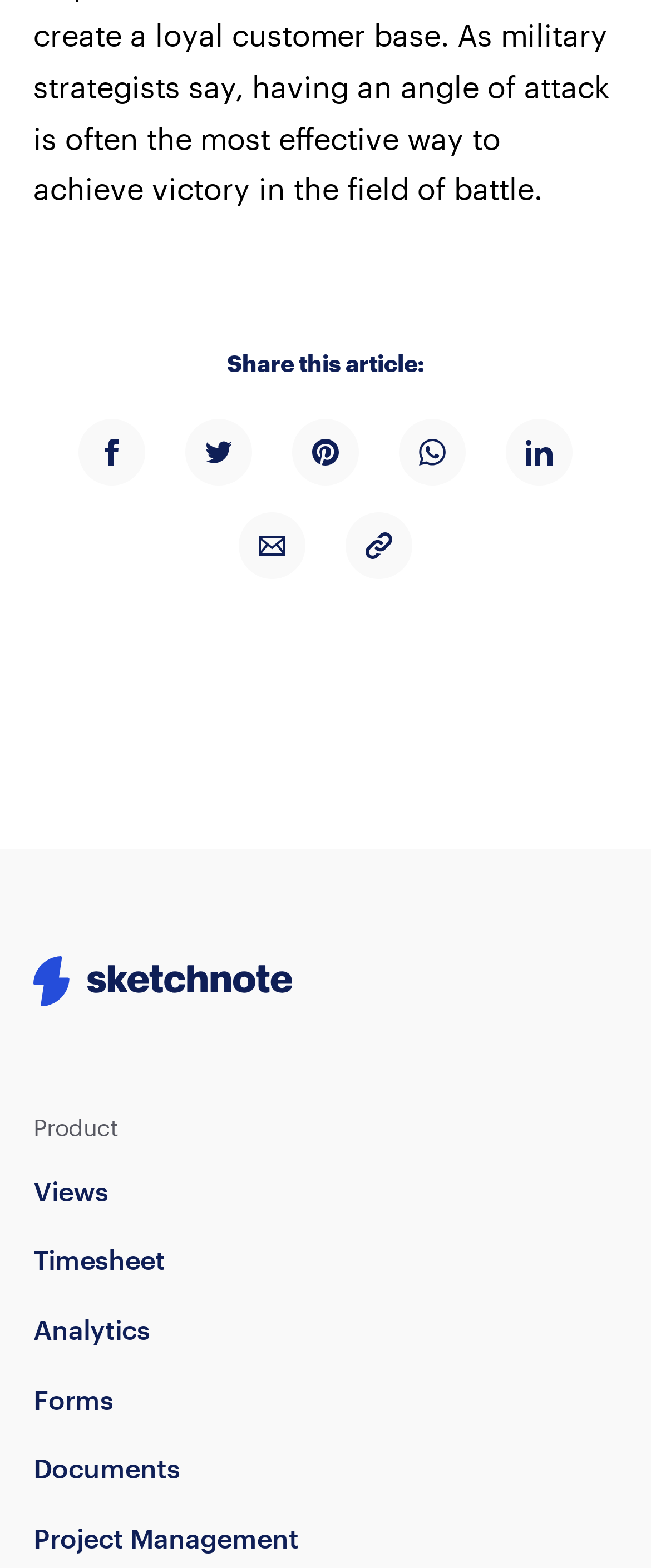Identify the bounding box coordinates of the clickable region necessary to fulfill the following instruction: "Go to Sketchnote". The bounding box coordinates should be four float numbers between 0 and 1, i.e., [left, top, right, bottom].

[0.051, 0.609, 0.949, 0.641]